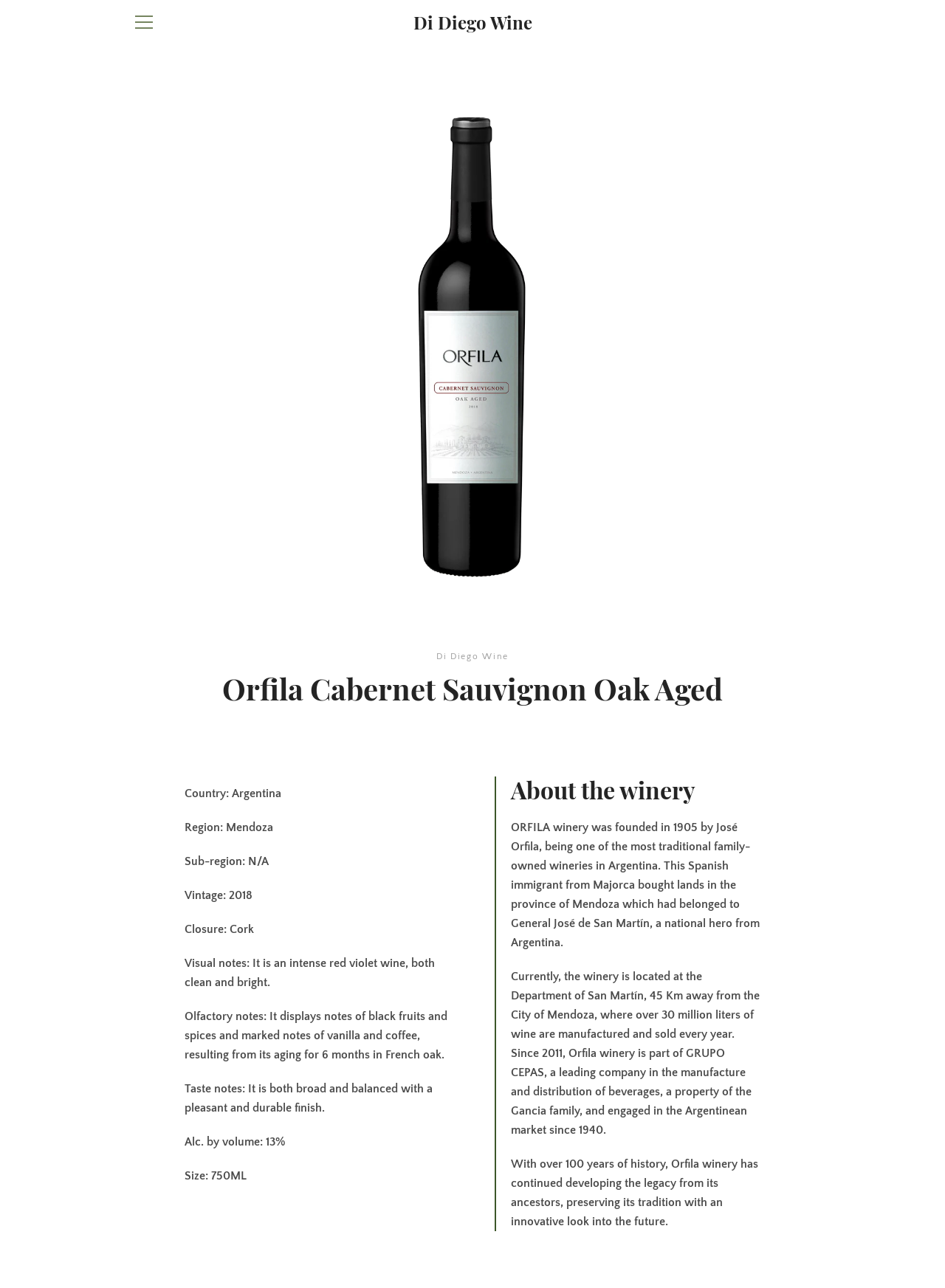What is the size of the wine bottle?
Please respond to the question thoroughly and include all relevant details.

The size of the wine bottle can be found in the section that lists the wine's details, where it is mentioned that 'Size: 750ML'.